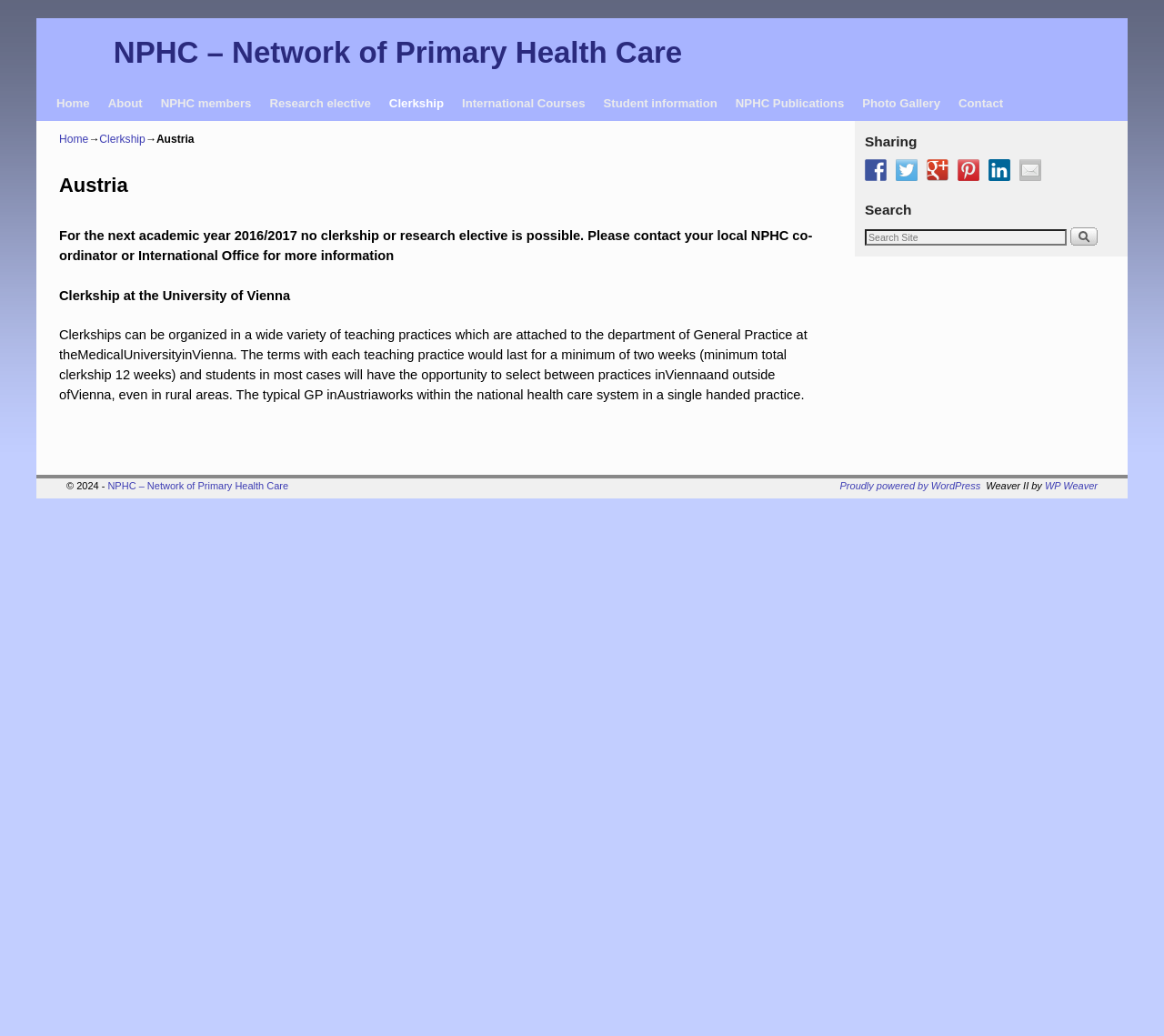Could you find the bounding box coordinates of the clickable area to complete this instruction: "Click on the 'Home' link"?

[0.041, 0.084, 0.085, 0.117]